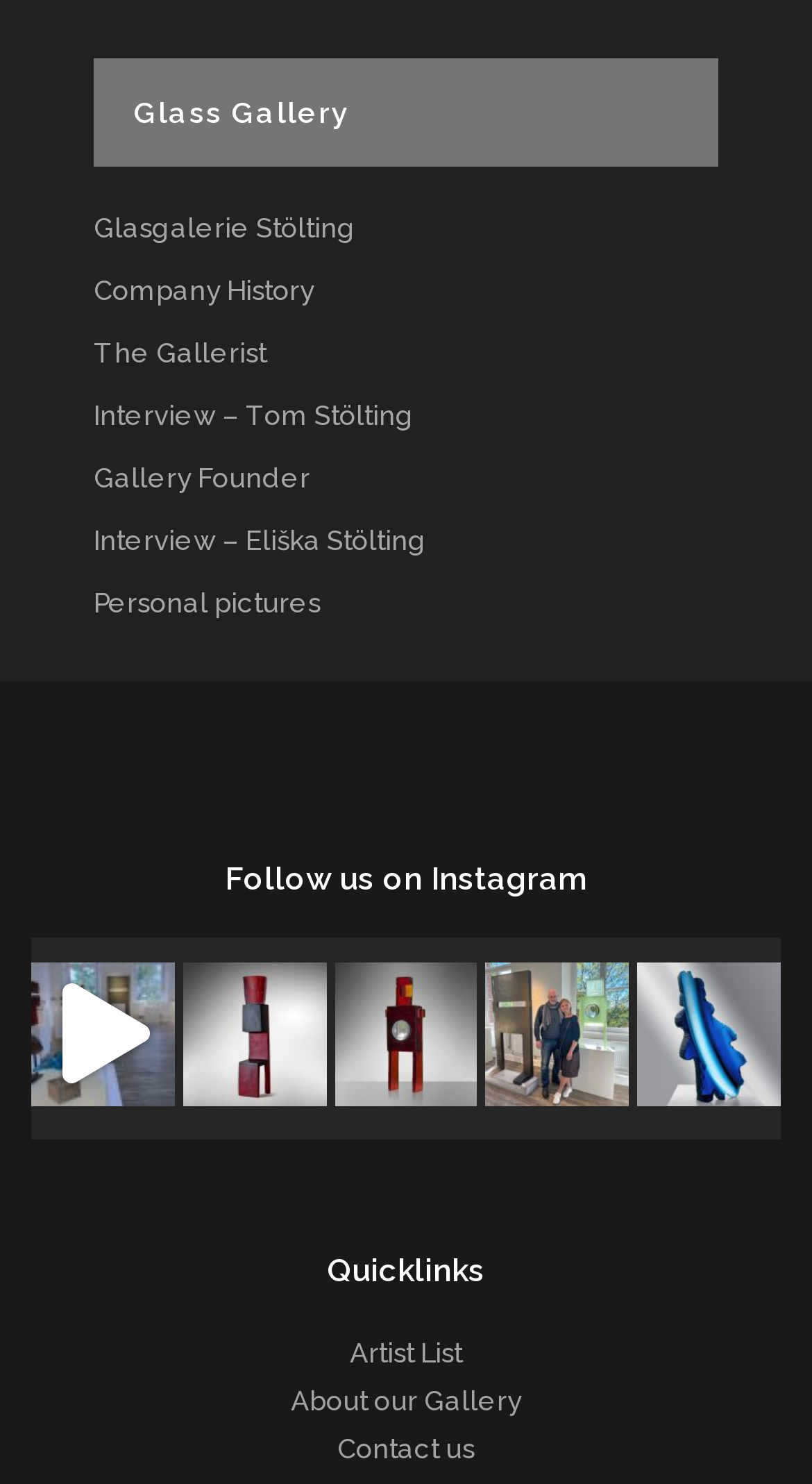Answer the question in a single word or phrase:
Where is the exhibition of Ivana Srámková's work located?

Achilles Foundation in Hamburg